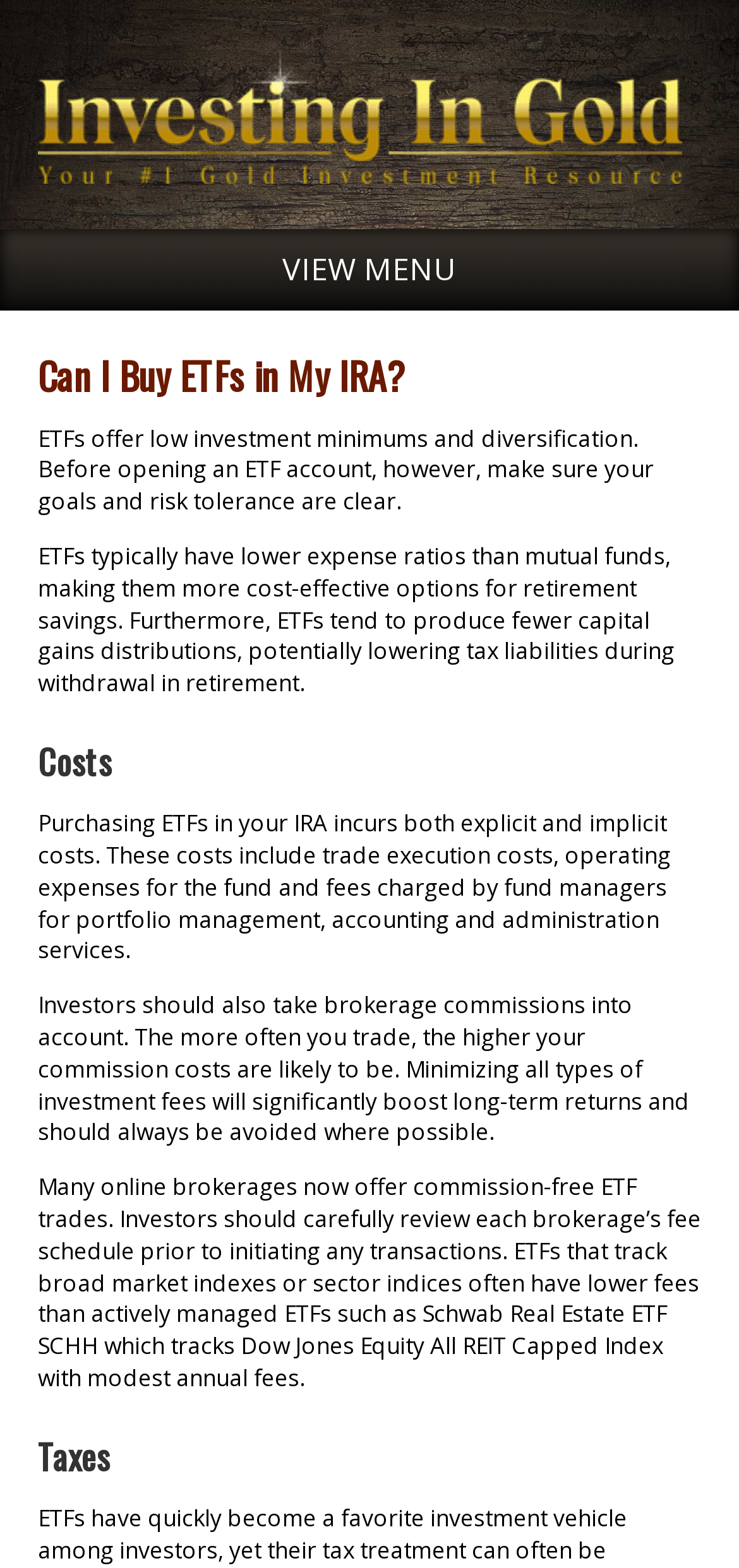What costs are associated with purchasing ETFs?
Based on the visual details in the image, please answer the question thoroughly.

The static text on the webpage mentions that purchasing ETFs in an IRA incurs both explicit and implicit costs, including trade execution costs, operating expenses for the fund, and fees charged by fund managers for portfolio management, accounting, and administration services.